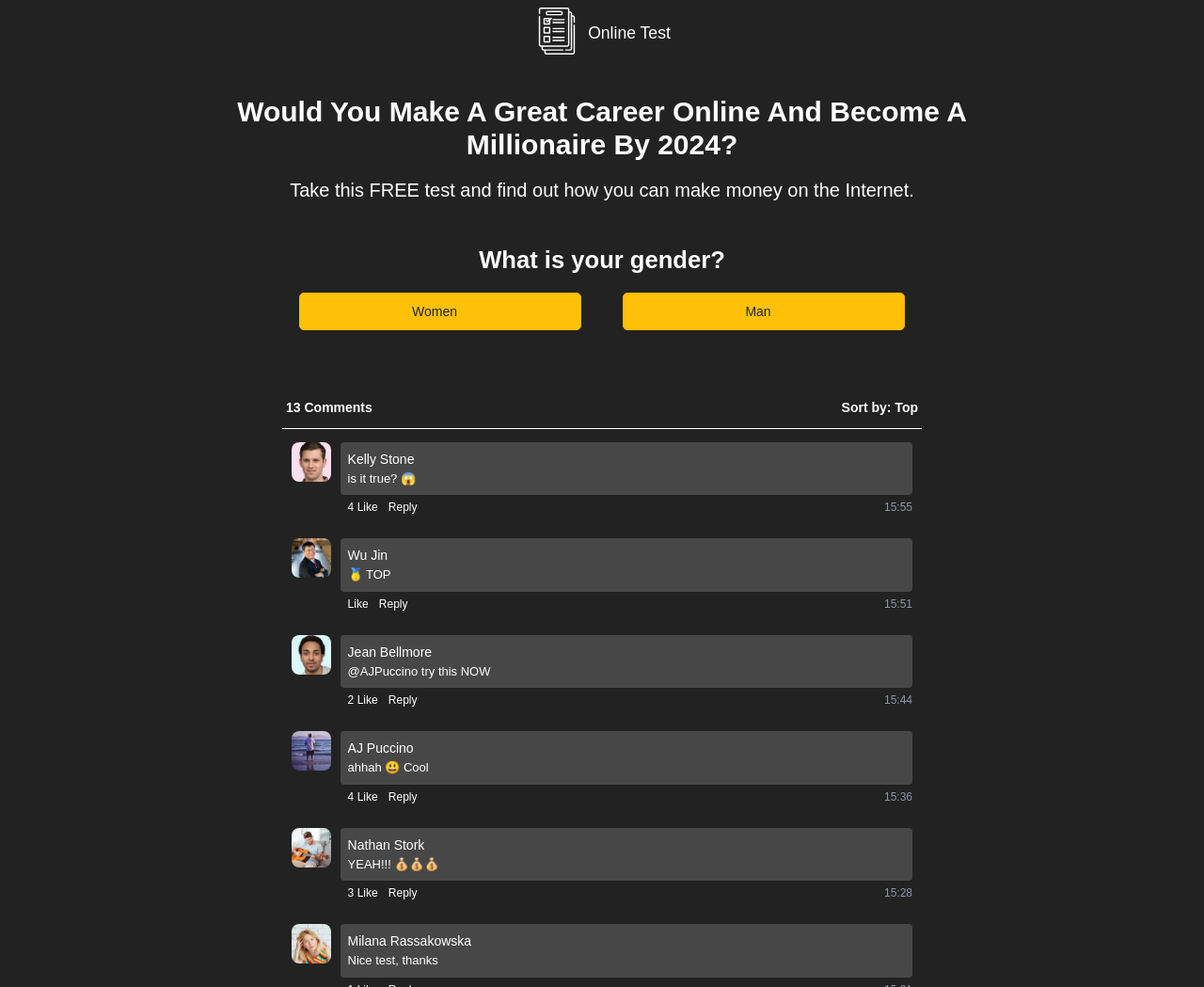Provide the bounding box coordinates of the UI element this sentence describes: "Harpoon".

None